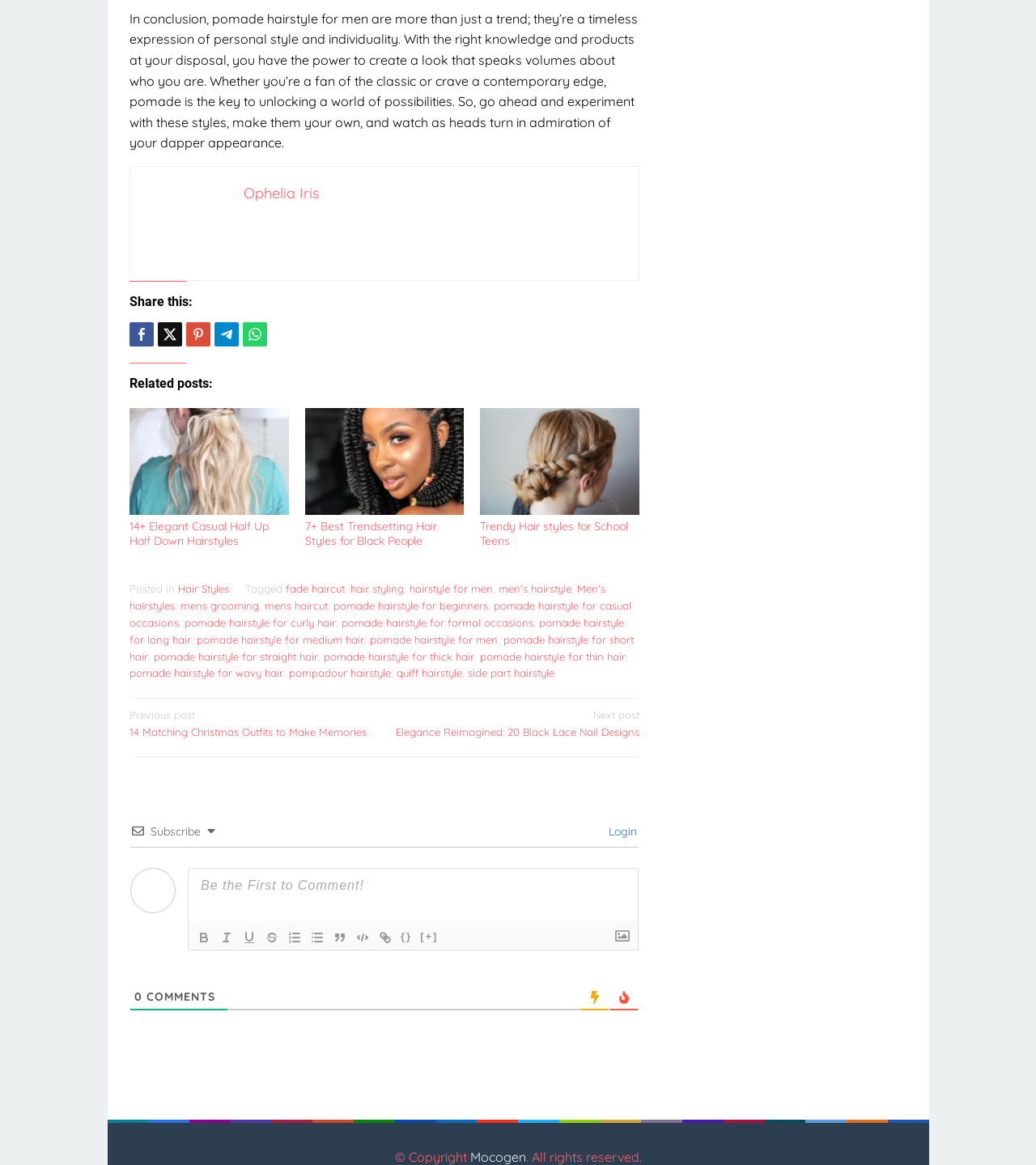Identify the bounding box coordinates of the area that should be clicked in order to complete the given instruction: "Share this on Twitter". The bounding box coordinates should be four float numbers between 0 and 1, i.e., [left, top, right, bottom].

[0.152, 0.276, 0.176, 0.297]